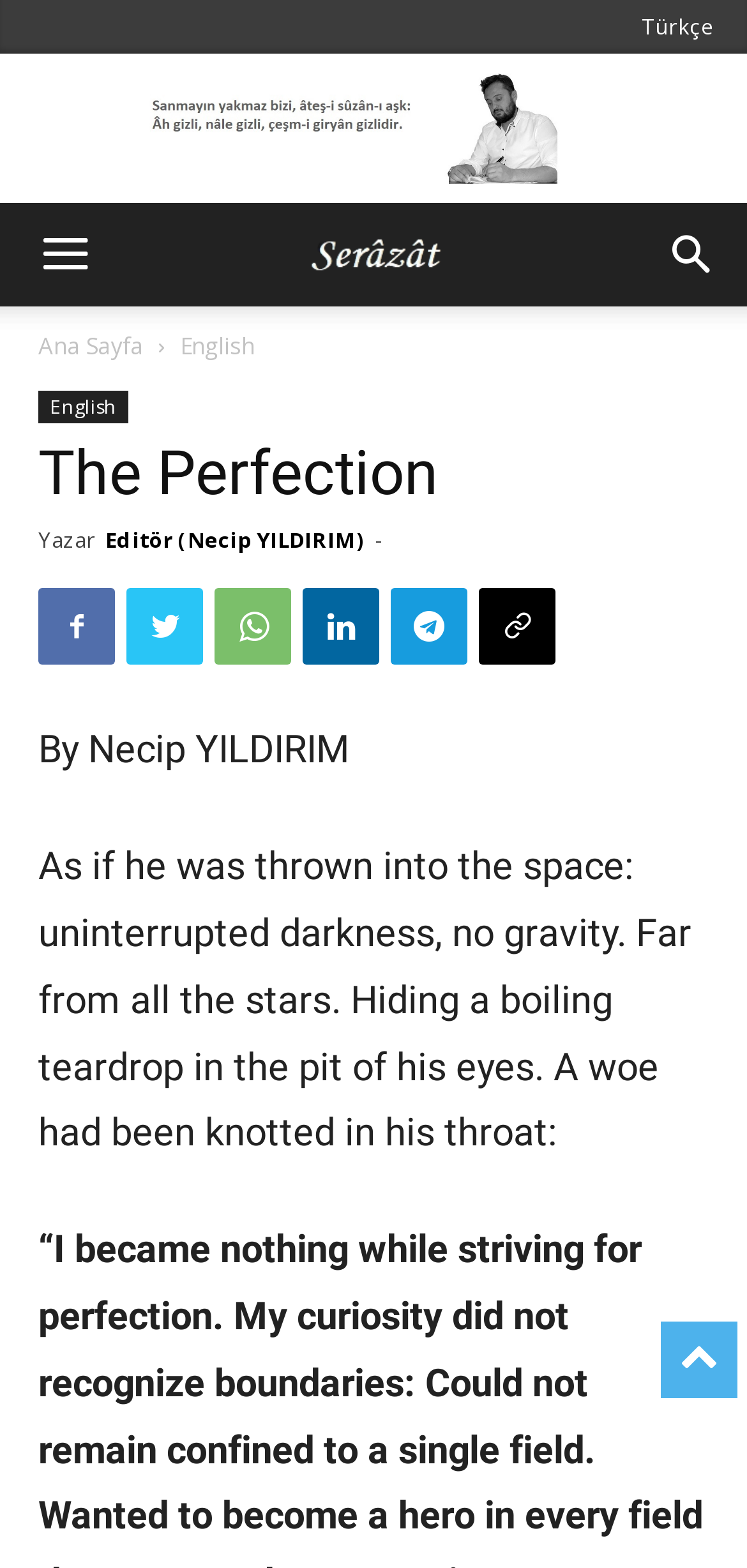Provide the bounding box coordinates of the UI element that matches the description: "parent_node: Free download apps".

None